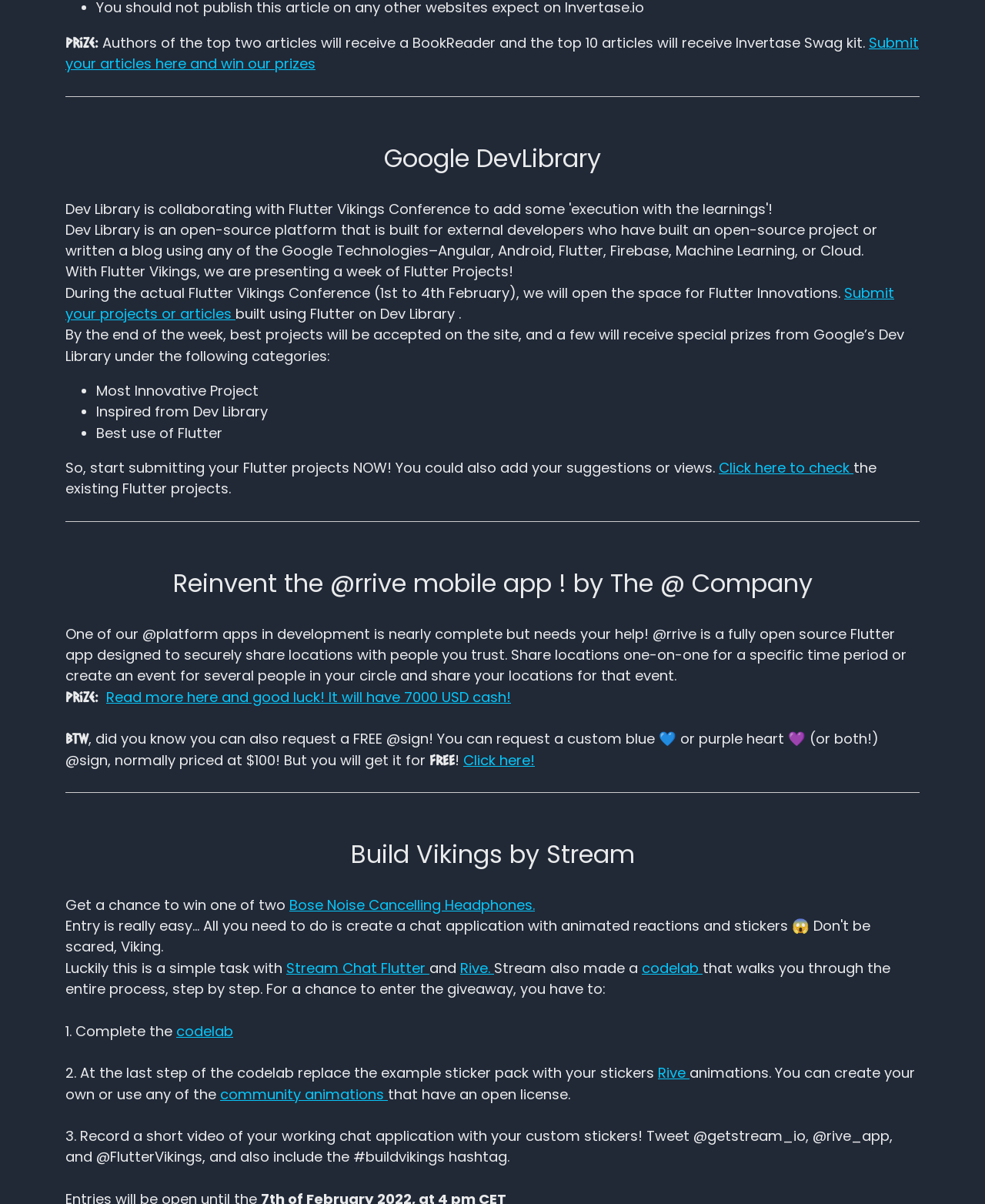Indicate the bounding box coordinates of the element that must be clicked to execute the instruction: "Click here to check the existing Flutter projects". The coordinates should be given as four float numbers between 0 and 1, i.e., [left, top, right, bottom].

[0.73, 0.381, 0.866, 0.397]